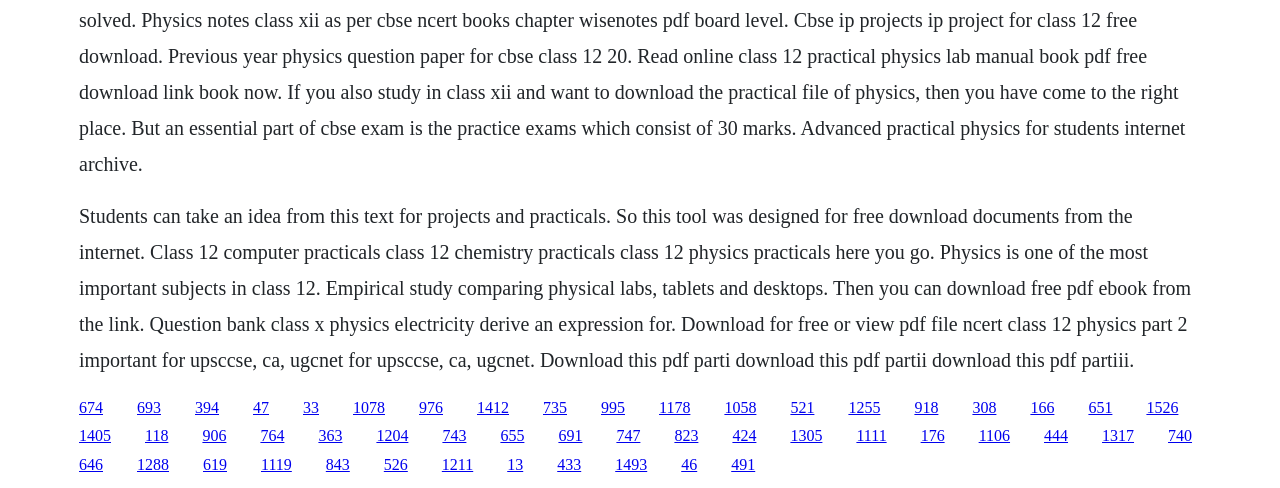Identify the bounding box coordinates of the element that should be clicked to fulfill this task: "Get question bank for class x physics electricity". The coordinates should be provided as four float numbers between 0 and 1, i.e., [left, top, right, bottom].

[0.198, 0.817, 0.21, 0.852]